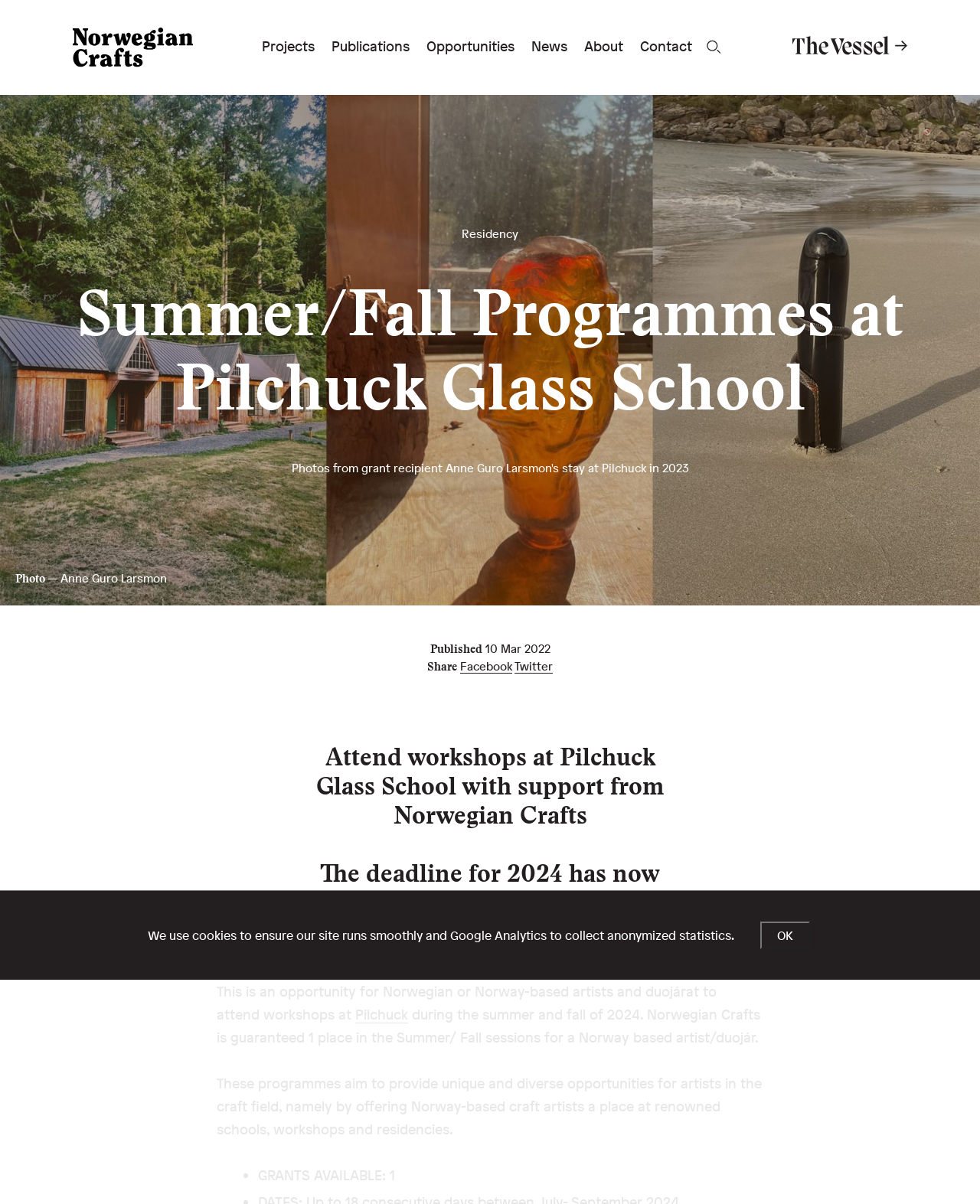Who is supporting the workshops? From the image, respond with a single word or brief phrase.

Norwegian Crafts